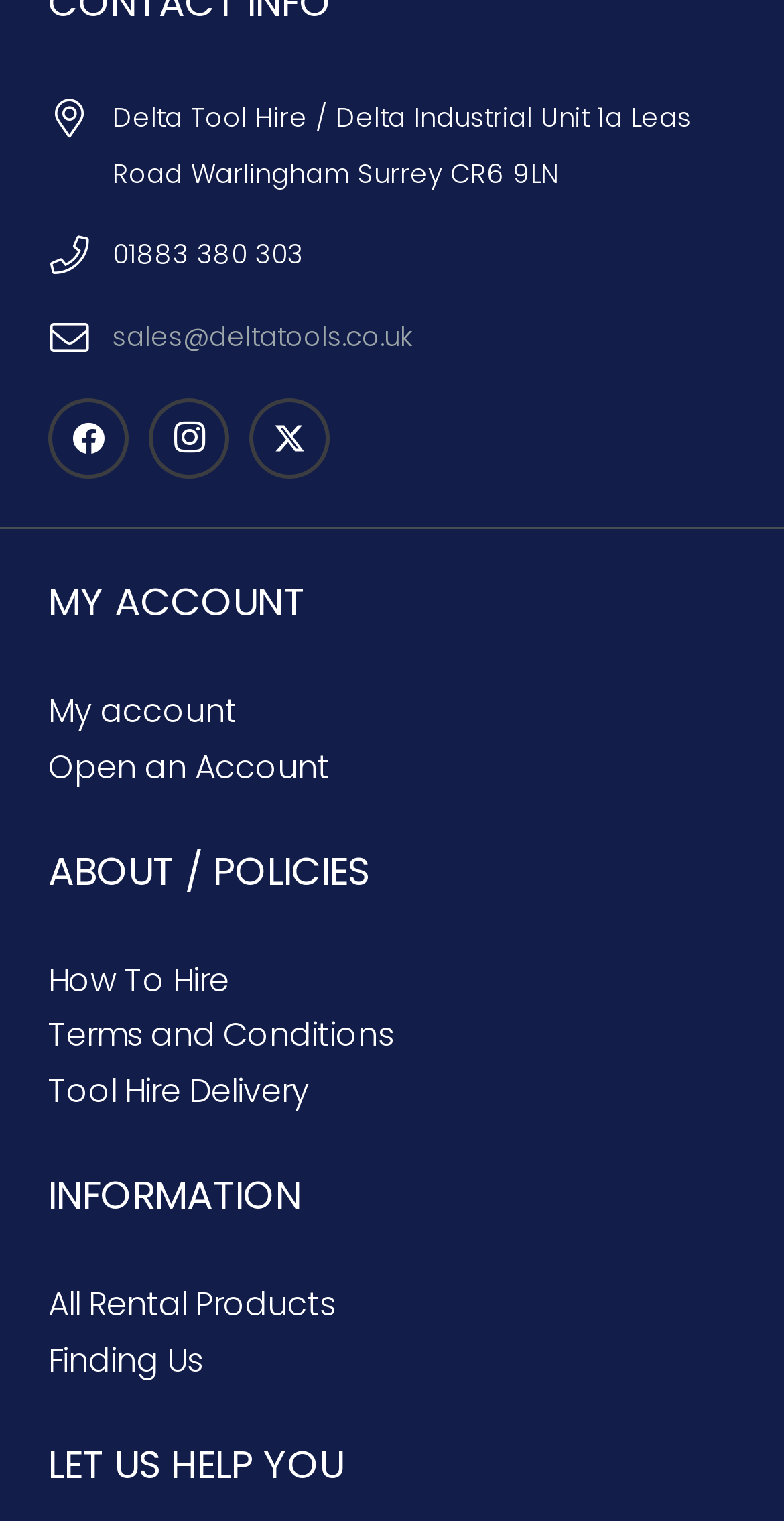Given the element description: "aria-label="Twitter" title="Twitter"", predict the bounding box coordinates of the UI element it refers to, using four float numbers between 0 and 1, i.e., [left, top, right, bottom].

[0.318, 0.262, 0.421, 0.315]